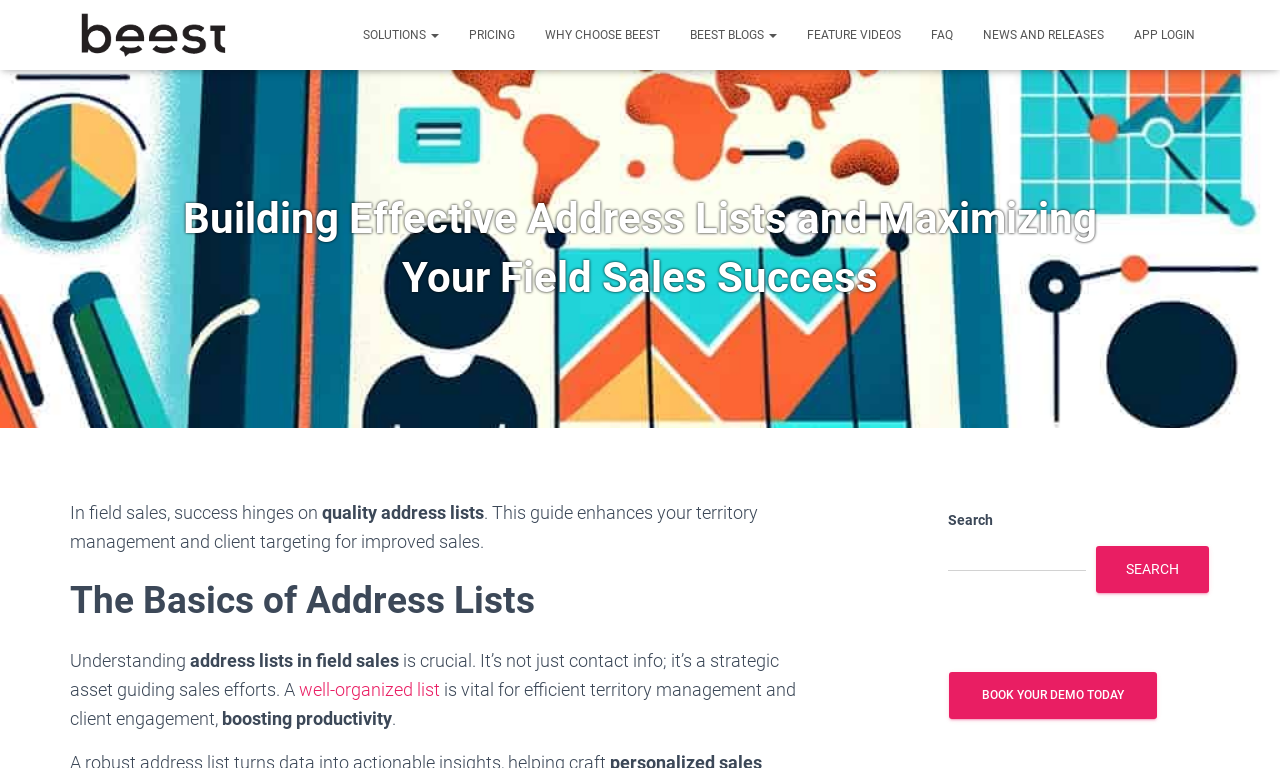Pinpoint the bounding box coordinates for the area that should be clicked to perform the following instruction: "Click on the Beest logo".

[0.043, 0.013, 0.197, 0.078]